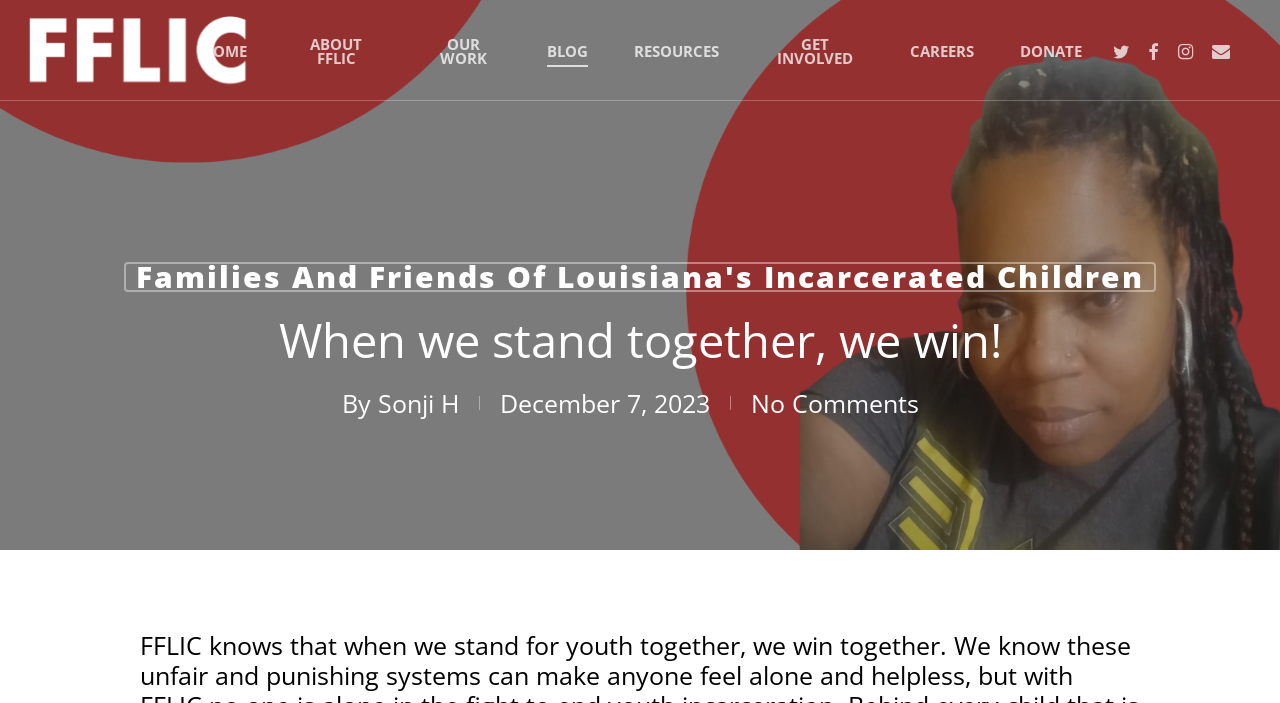Please answer the following question using a single word or phrase: How many navigation links are present in the top menu?

7